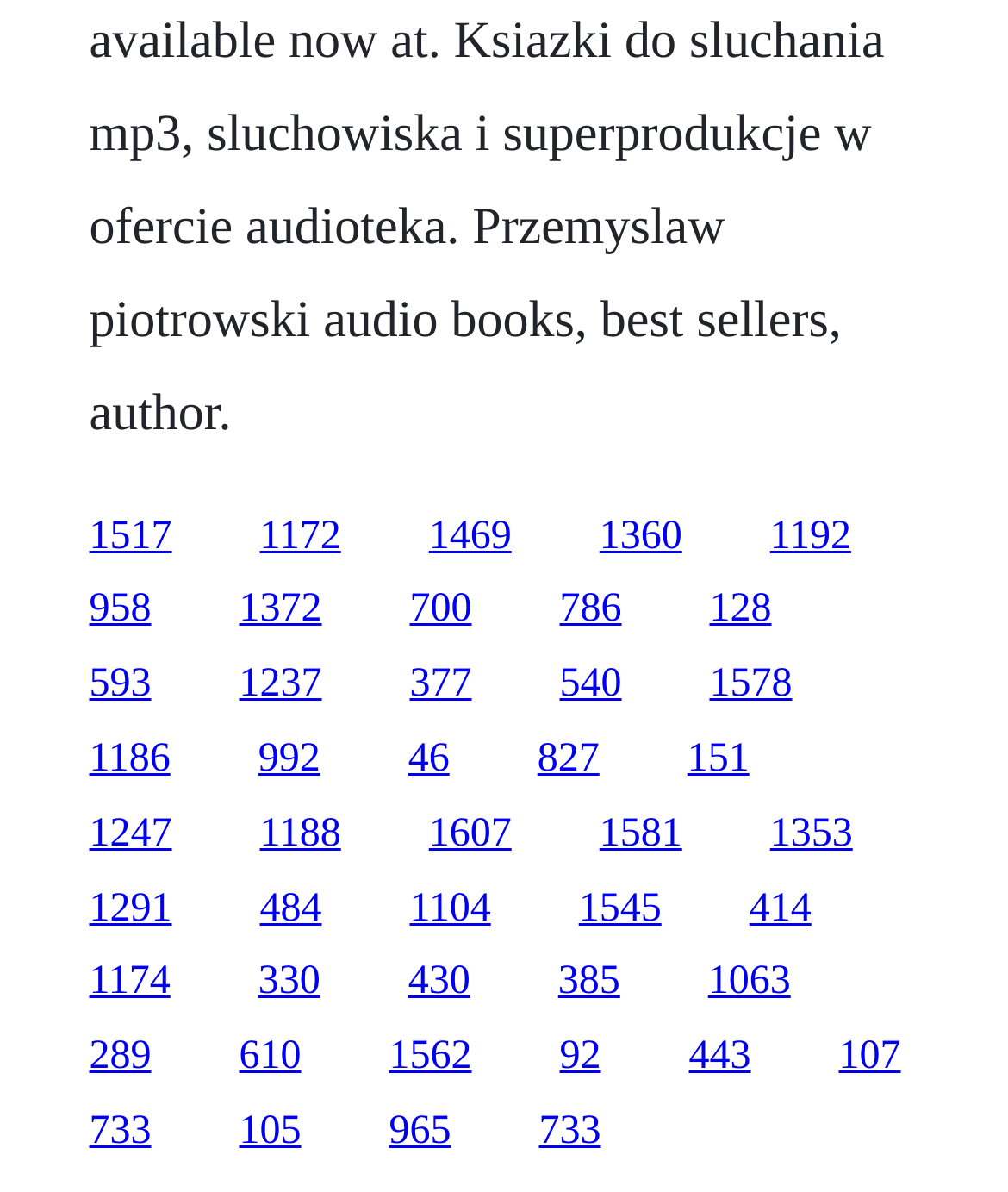Locate the bounding box coordinates of the region to be clicked to comply with the following instruction: "click the first link". The coordinates must be four float numbers between 0 and 1, in the form [left, top, right, bottom].

[0.088, 0.431, 0.171, 0.468]